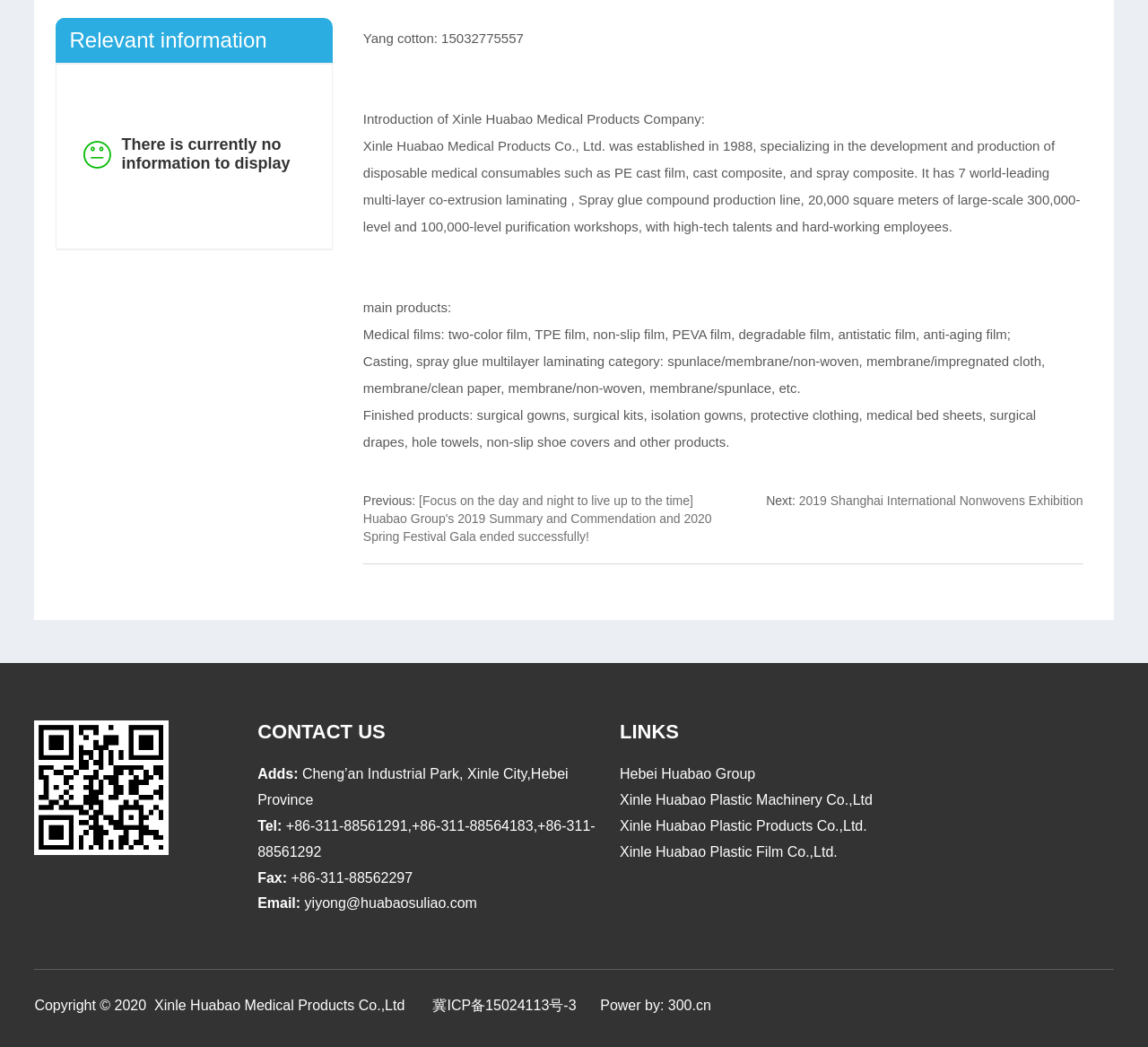Consider the image and give a detailed and elaborate answer to the question: 
What is the email address of the company?

The email address of the company can be found in the contact us section of the webpage, which states 'Email: yiyong@huabaosuliao.com'.